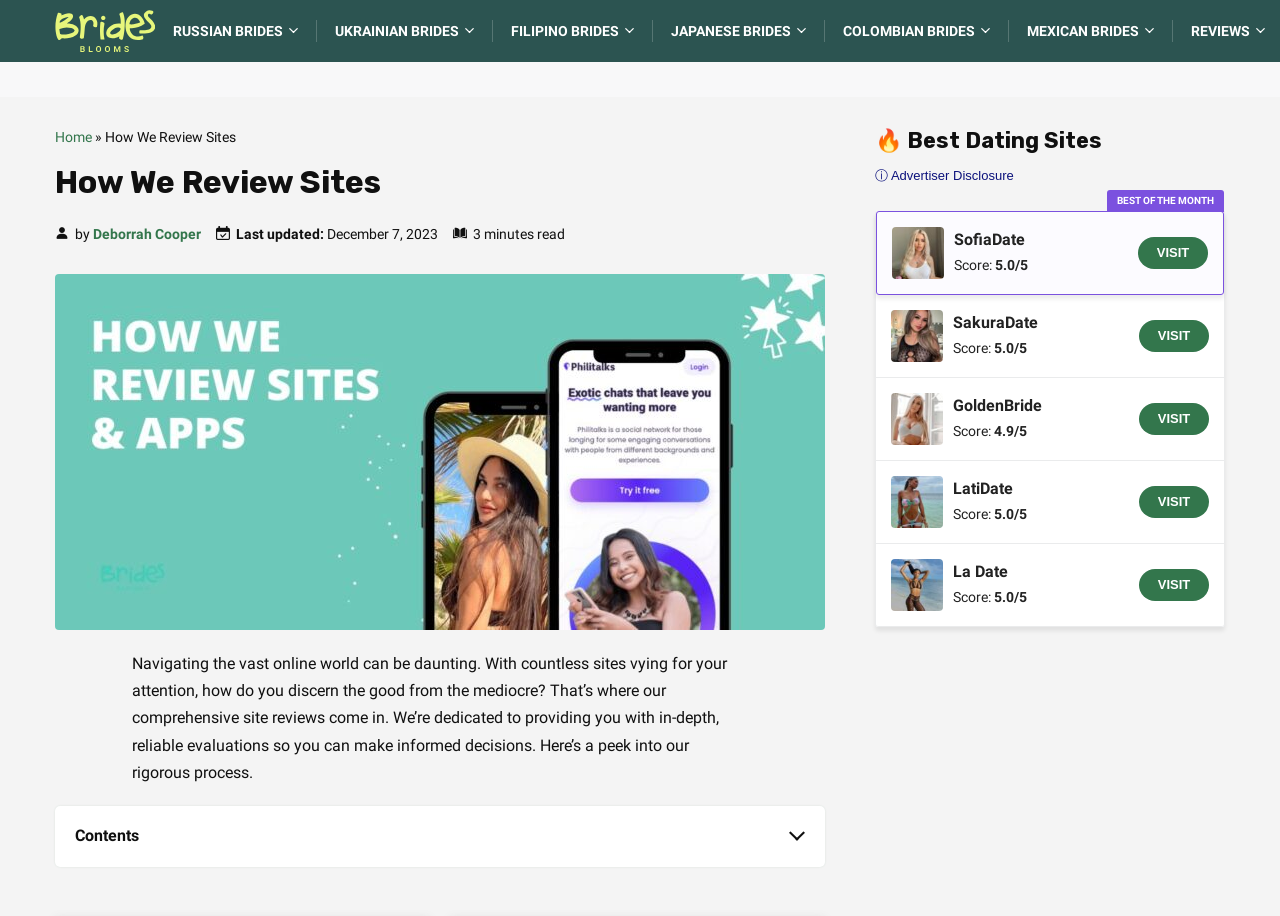Identify and provide the text content of the webpage's primary headline.

How We Review Sites